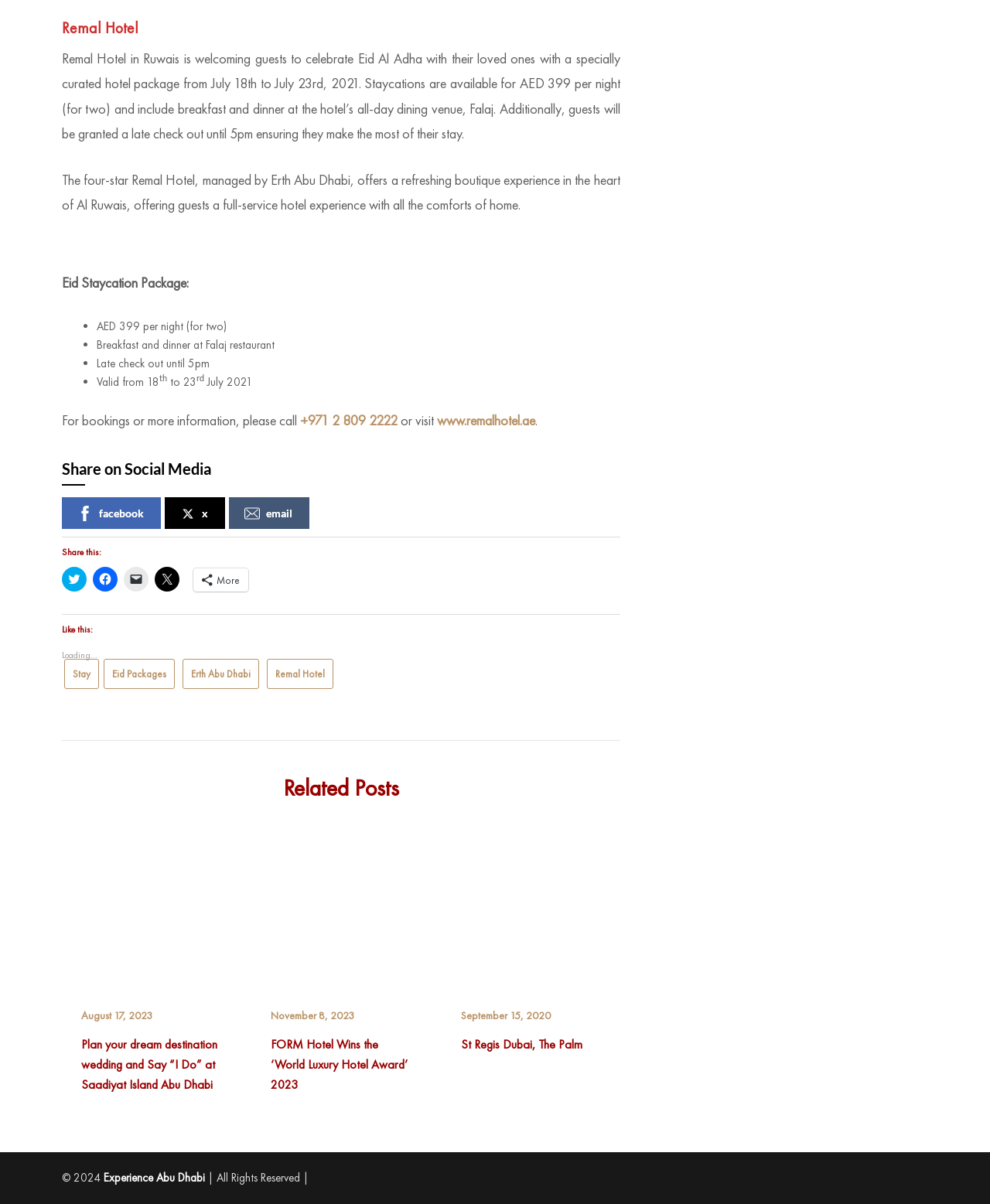What is the name of the hotel?
Refer to the image and answer the question using a single word or phrase.

Remal Hotel